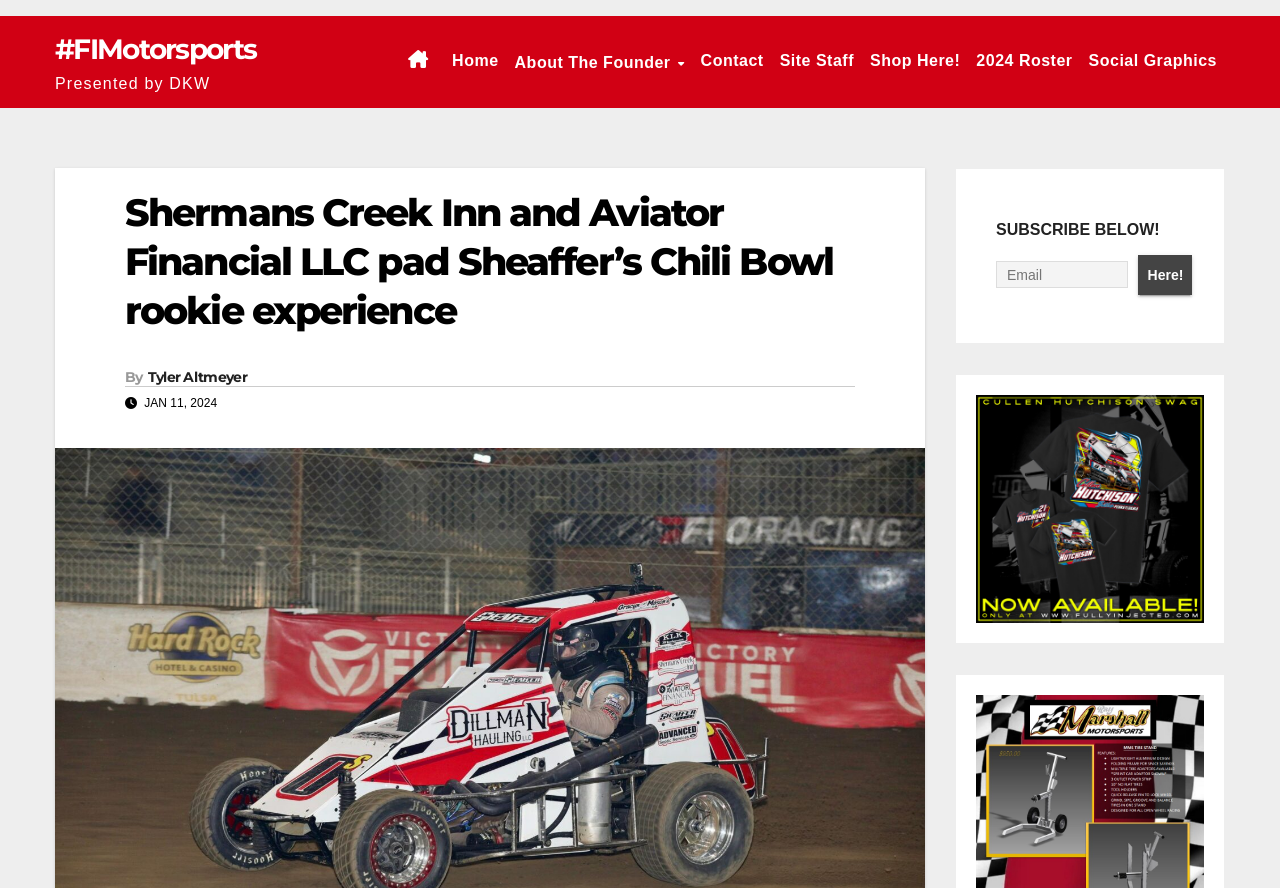Extract the bounding box of the UI element described as: "name="ne" placeholder="Email"".

[0.778, 0.294, 0.881, 0.324]